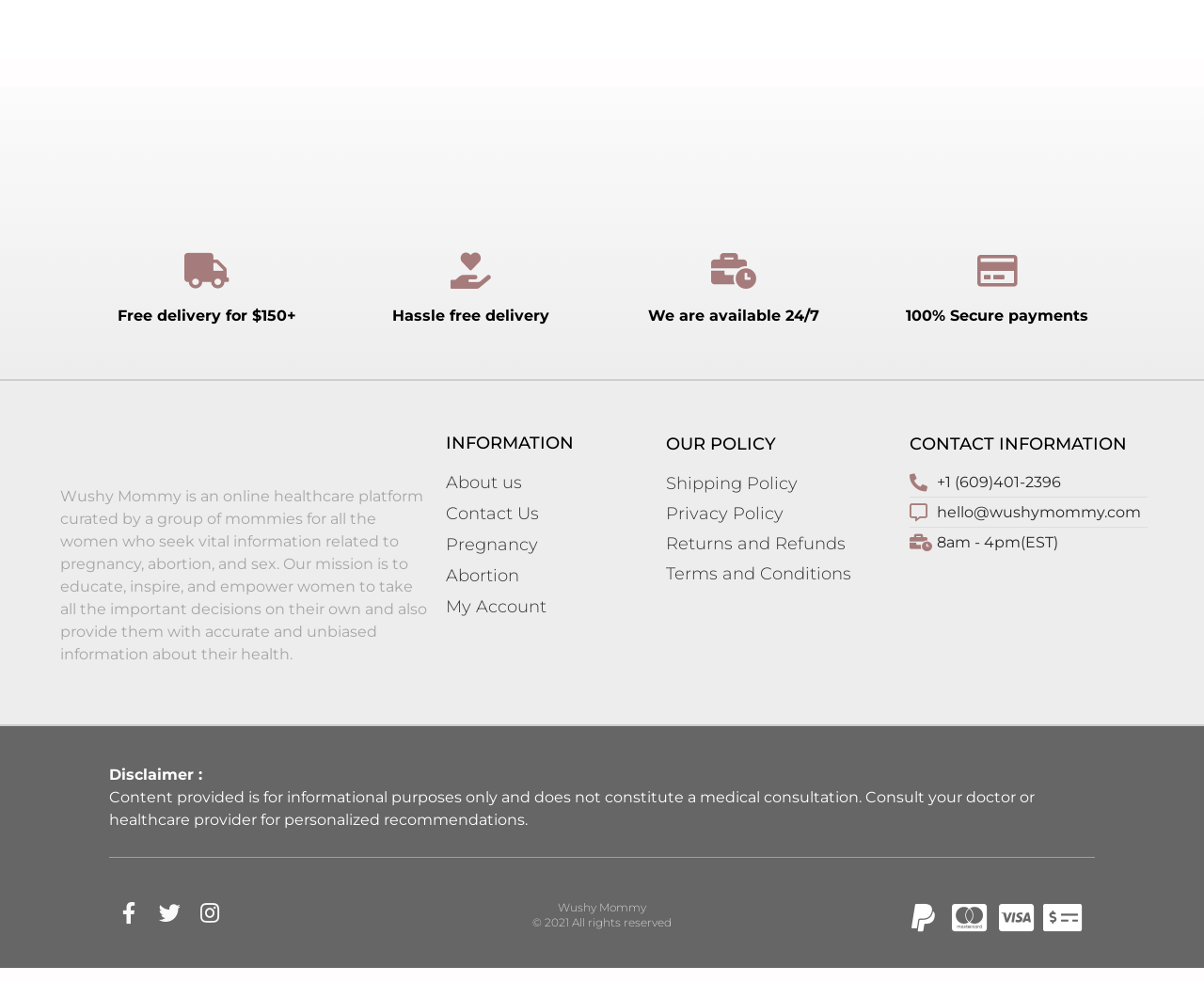Refer to the image and provide an in-depth answer to the question: 
What is the purpose of the website?

The website is an online healthcare platform, as stated in the static text element with the description 'Wushy Mommy is an online healthcare platform curated by a group of mommies for all the women who seek vital information related to pregnancy, abortion, and sex.' This suggests that the website provides information and resources related to healthcare, specifically for women.